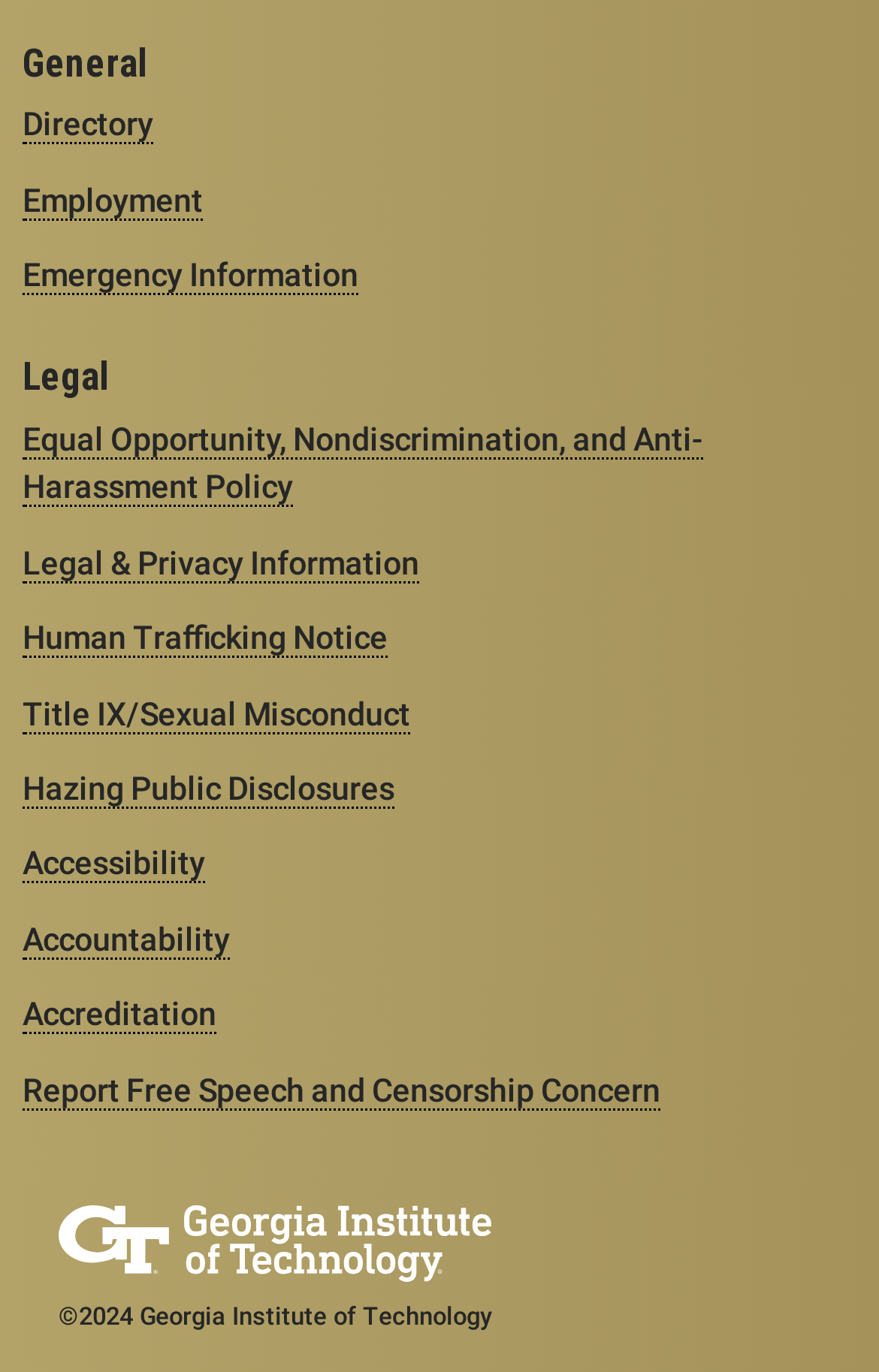Provide your answer in a single word or phrase: 
How many links are under General Links?

3